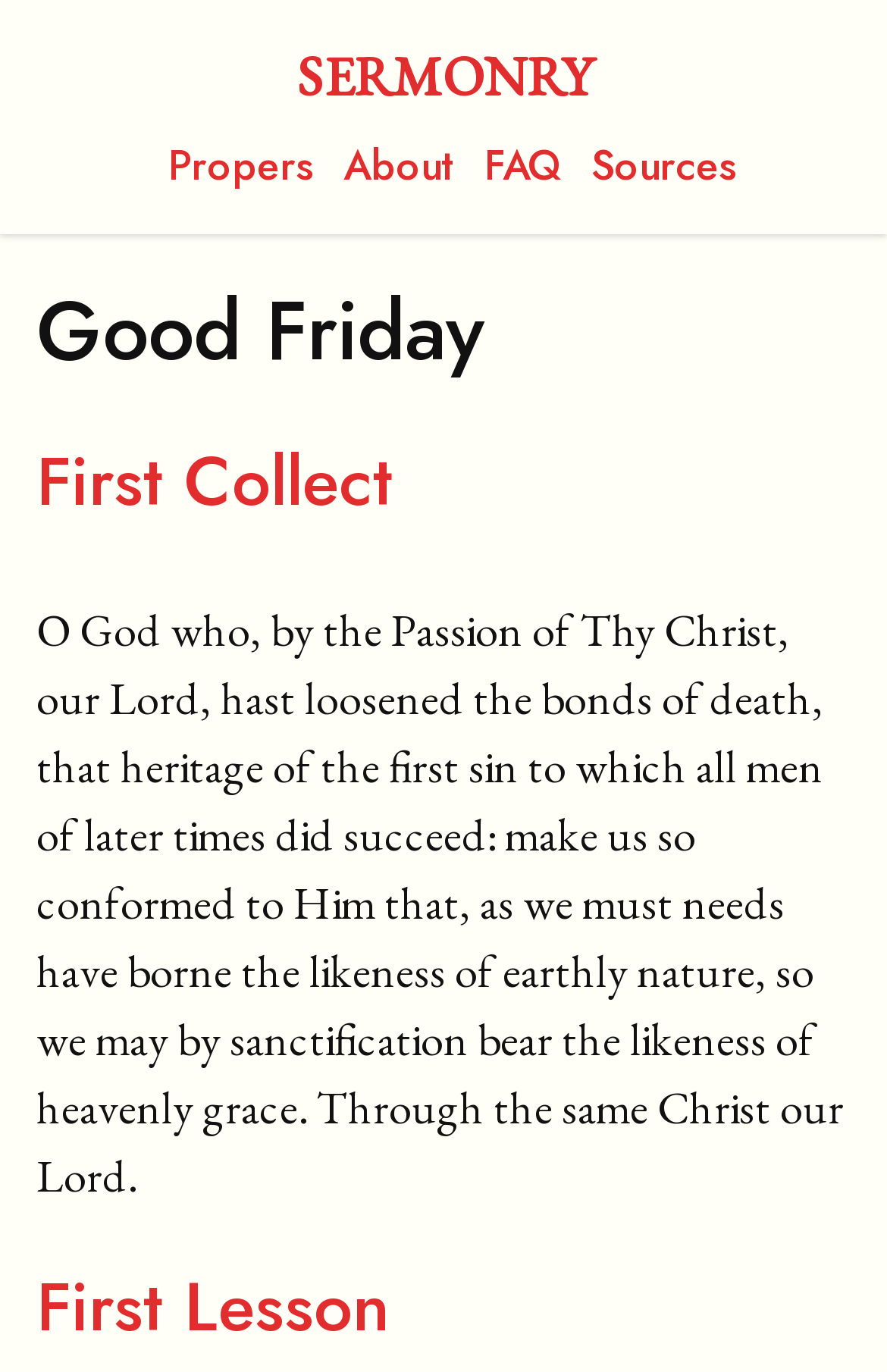Respond with a single word or phrase for the following question: 
What is the name of the day being studied?

Good Friday